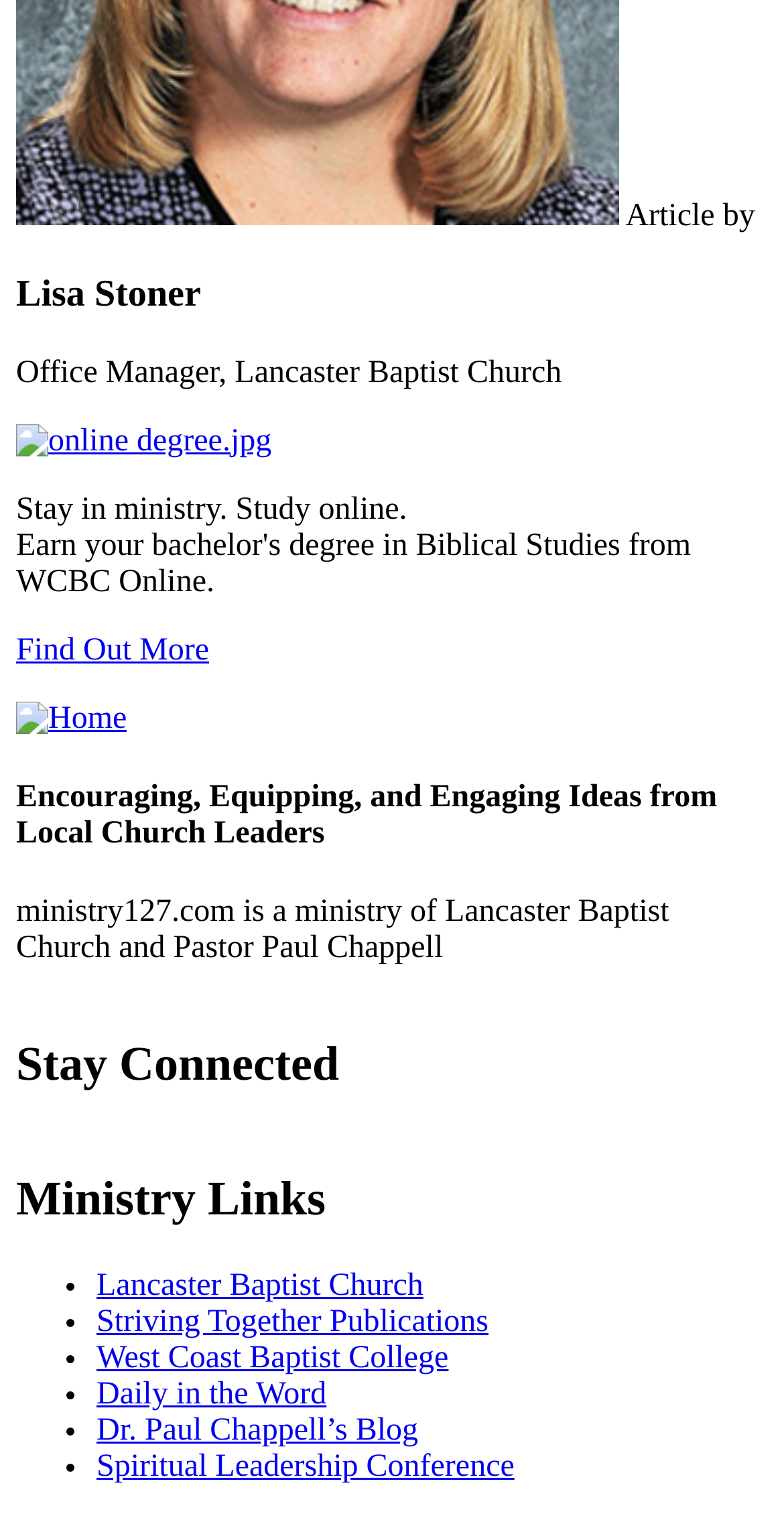Using the description: "West Coast Baptist College", determine the UI element's bounding box coordinates. Ensure the coordinates are in the format of four float numbers between 0 and 1, i.e., [left, top, right, bottom].

[0.123, 0.883, 0.572, 0.906]